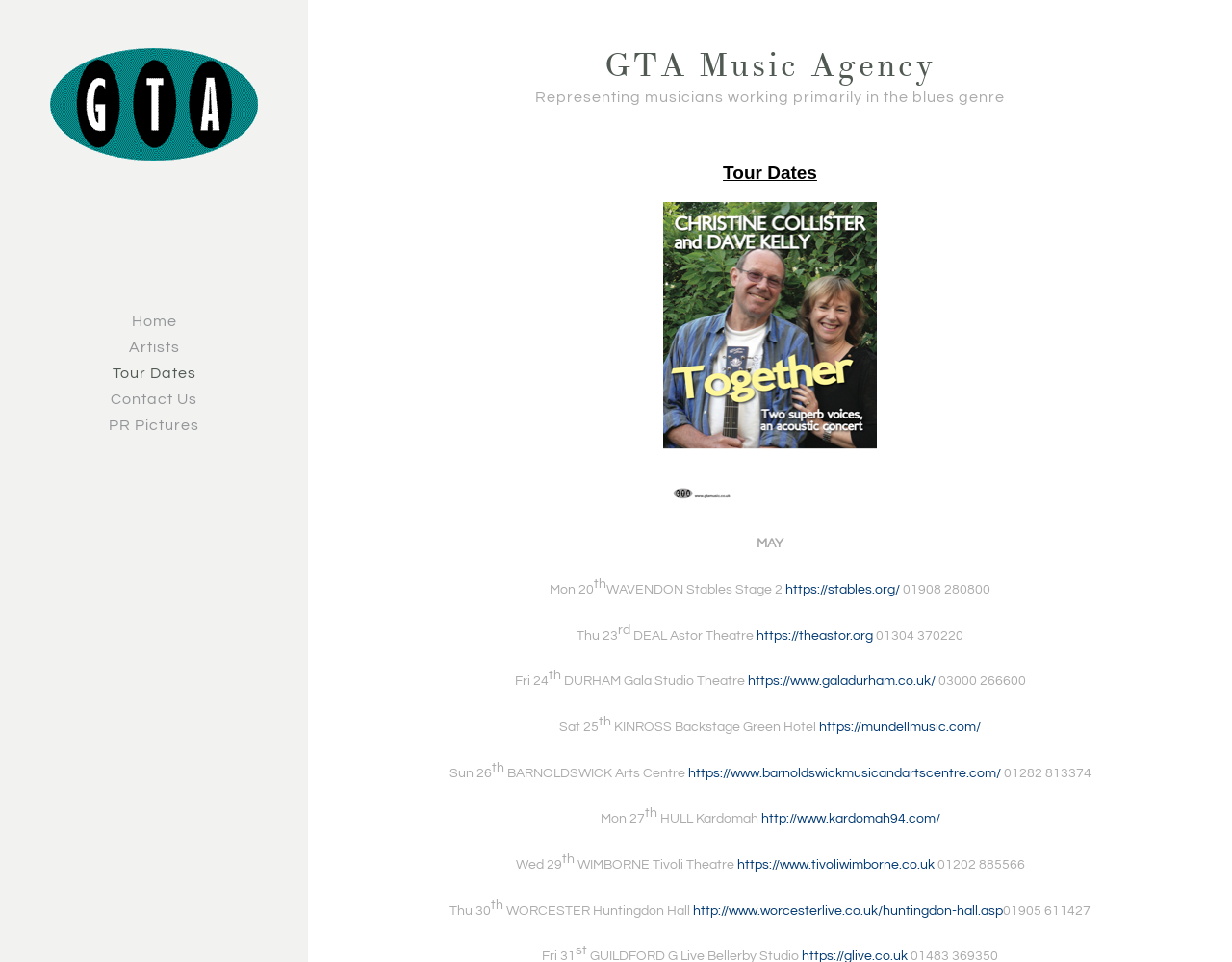Produce an extensive caption that describes everything on the webpage.

The webpage is about GTA Music Agency, which represents musicians working primarily in the blues genre. At the top left, there is a logo of GTA Music Agency, accompanied by a link to the agency's homepage. Below the logo, there are five navigation links: Home, Artists, Tour Dates, Contact Us, and PR Pictures.

On the right side of the page, there is a heading that reads "GTA Music Agency" and a subheading that describes the agency's focus on blues musicians. Below this, there is a section dedicated to tour dates, which lists several upcoming concerts and events. Each event is listed with the date, venue, and a link to the venue's website. The dates are formatted with the day of the week, followed by the day of the month, and then the superscript "th" or "rd" to indicate the ordinal number.

The tour dates section takes up most of the page, with a total of nine events listed. The events are spaced out vertically, with each event taking up a few lines of text. The venues listed include the WAVENDON Stables Stage 2, DEAL Astor Theatre, DURHAM Gala Studio Theatre, and others.